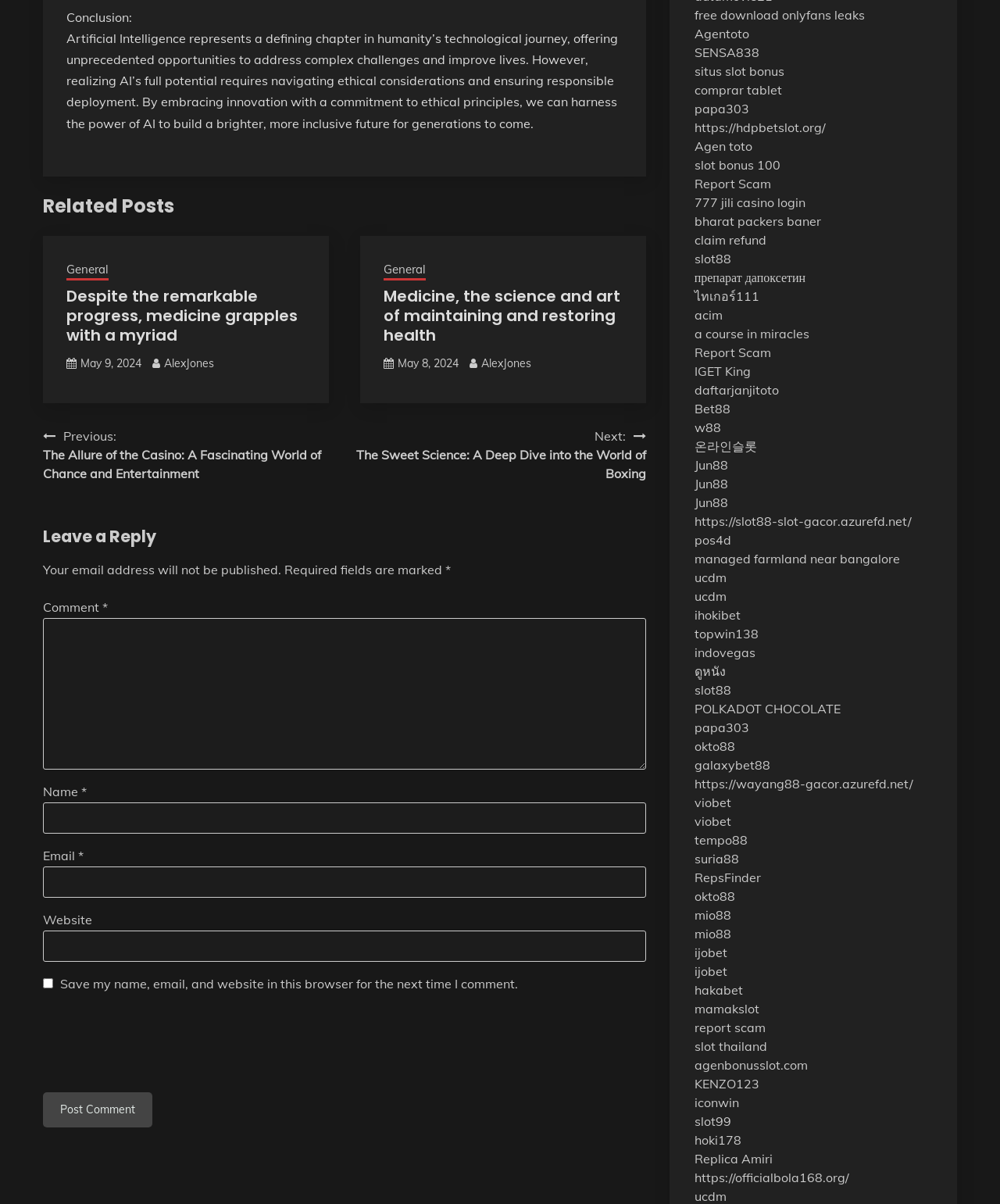Find the bounding box coordinates of the clickable area required to complete the following action: "Click on the 'Next' link".

[0.344, 0.354, 0.646, 0.401]